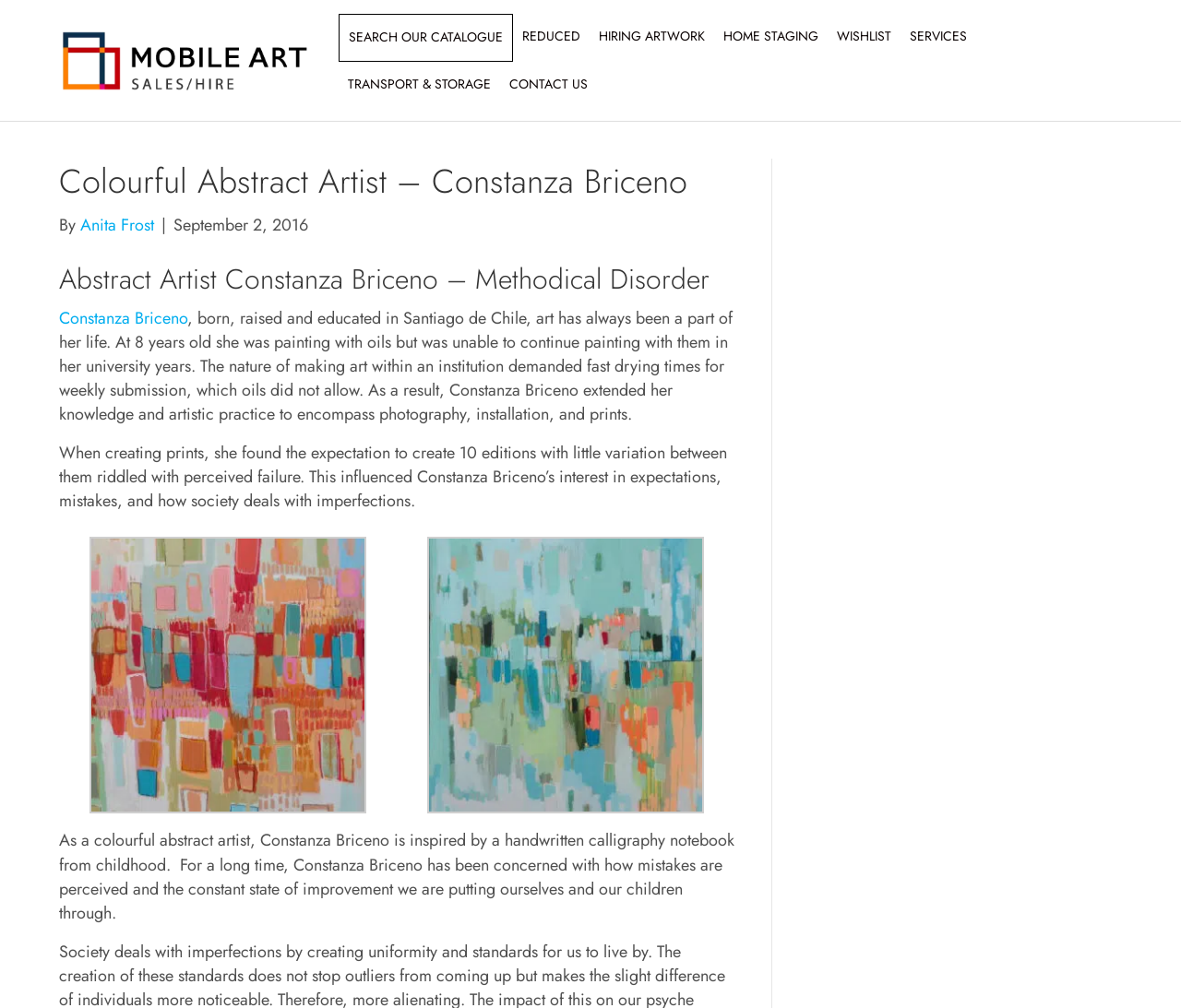Locate the bounding box coordinates of the clickable part needed for the task: "Click on Mobile Art Gallery".

[0.05, 0.028, 0.263, 0.092]